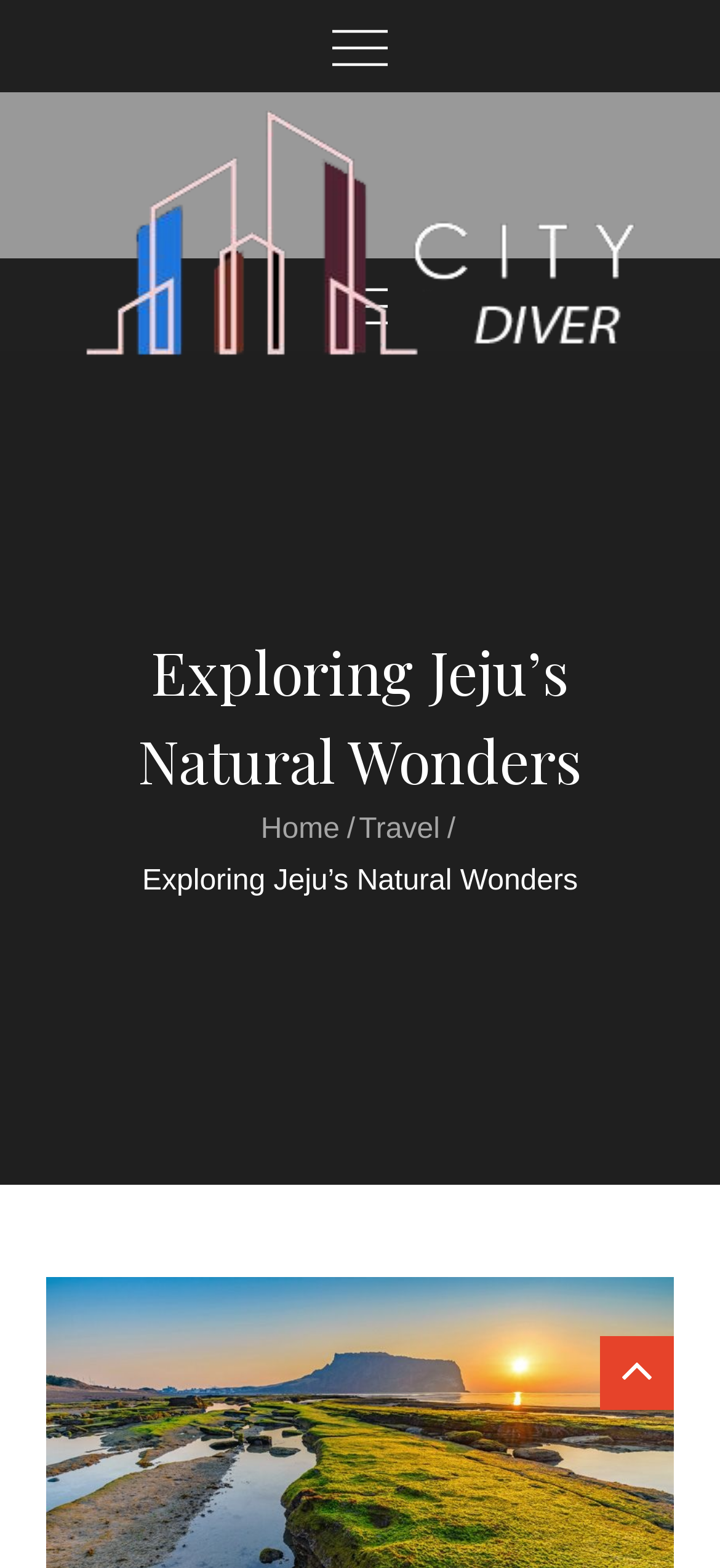What is the theme of the webpage?
Give a single word or phrase as your answer by examining the image.

Travel